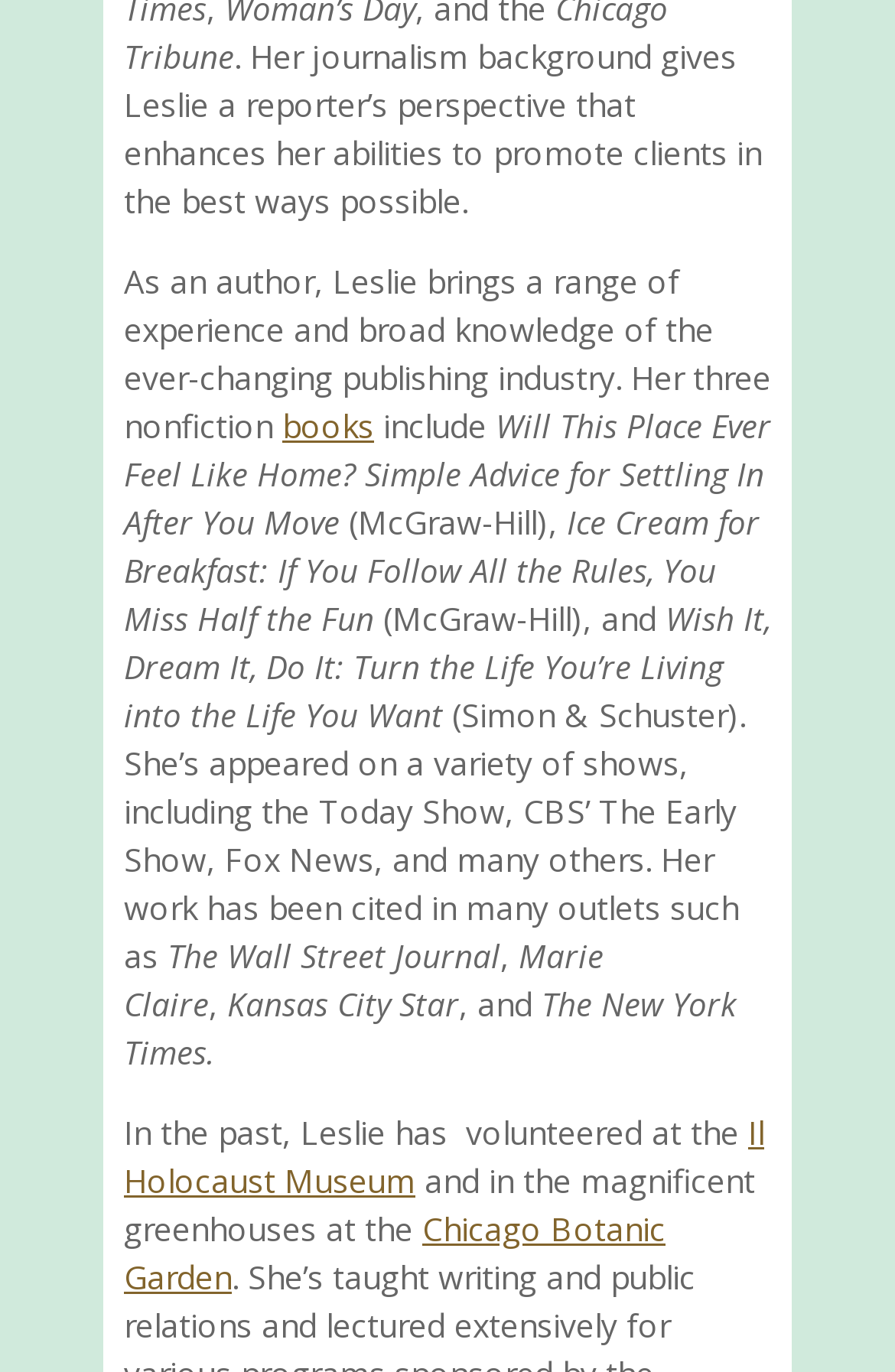Provide a single word or phrase to answer the given question: 
What is the name of the garden Leslie has volunteered at?

Chicago Botanic Garden